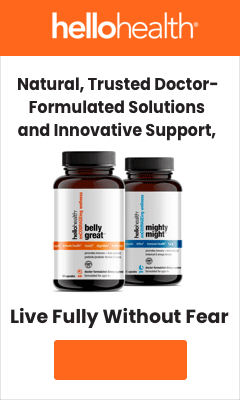Could you please study the image and provide a detailed answer to the question:
What is the tone evoked by the call to action?

The caption states that the call to action 'Live Fully Without Fear' evokes a sense of empowerment and reassurance, implying that the tone of the message is encouraging and confident.